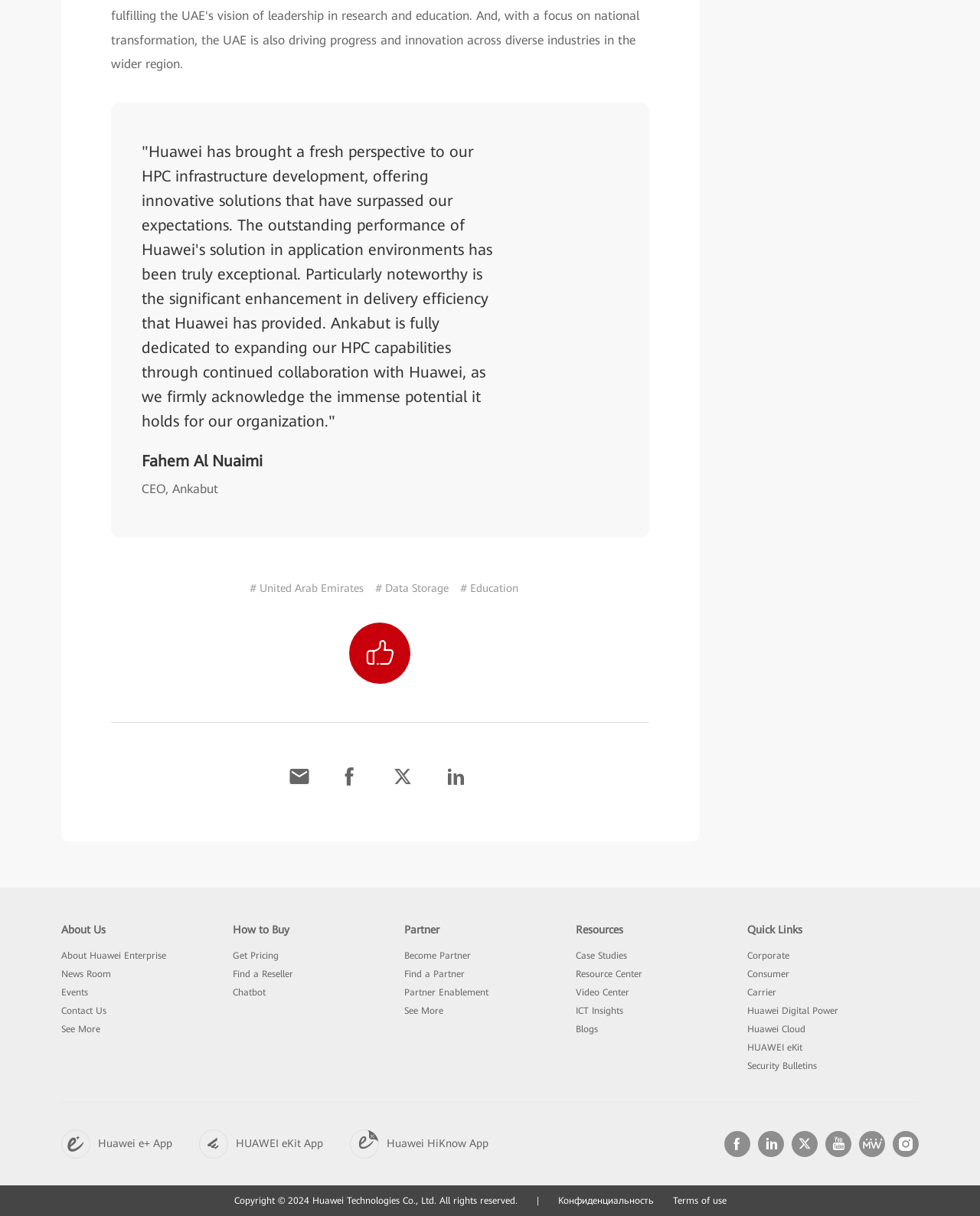Please identify the bounding box coordinates of where to click in order to follow the instruction: "Learn more about Huawei Enterprise".

[0.062, 0.781, 0.17, 0.79]